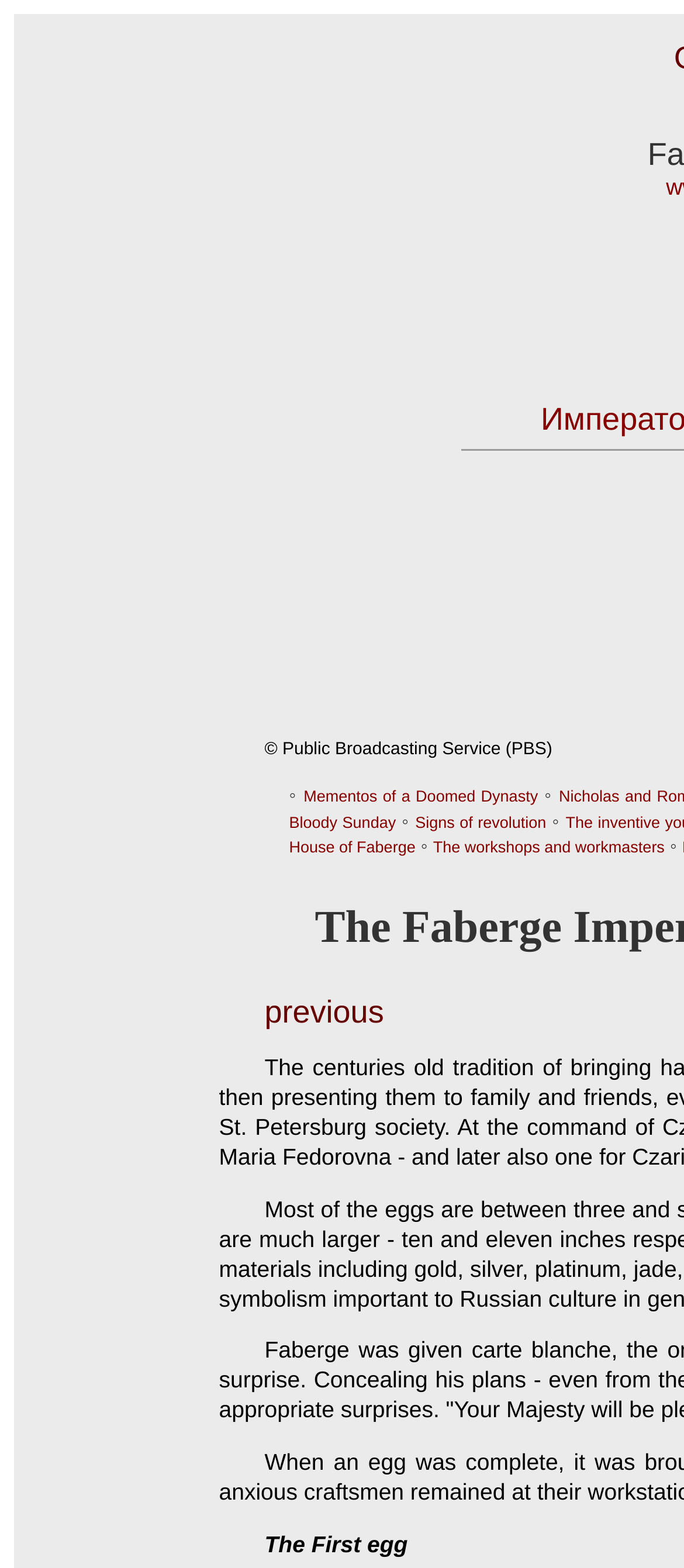Respond with a single word or phrase for the following question: 
What is the copyright holder of this webpage?

PBS